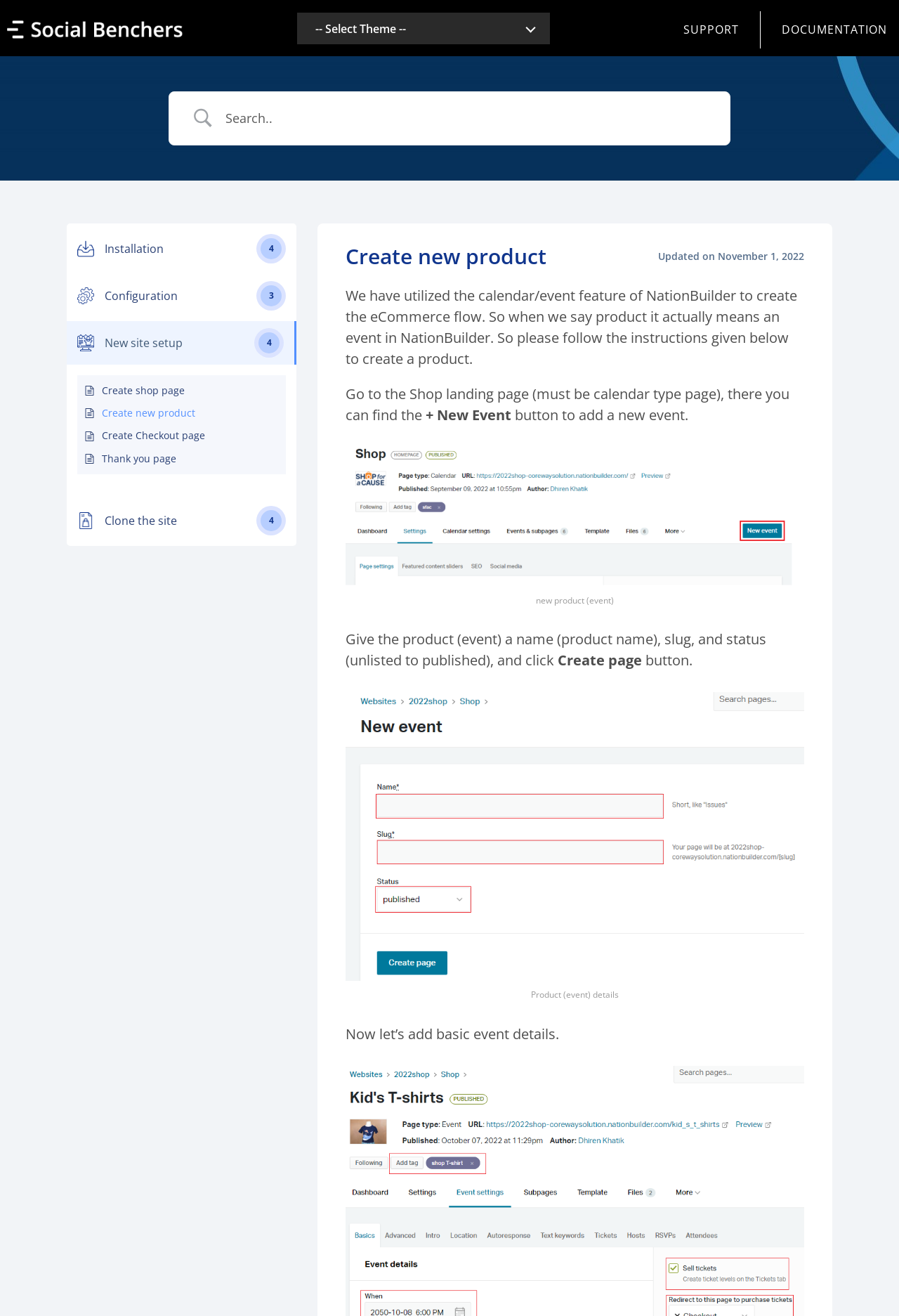Utilize the details in the image to give a detailed response to the question: What is the status of the product (event) by default?

According to the instruction, when creating a new product (event), the status should be set to 'unlisted' to 'published', indicating that the default status is 'unlisted'.